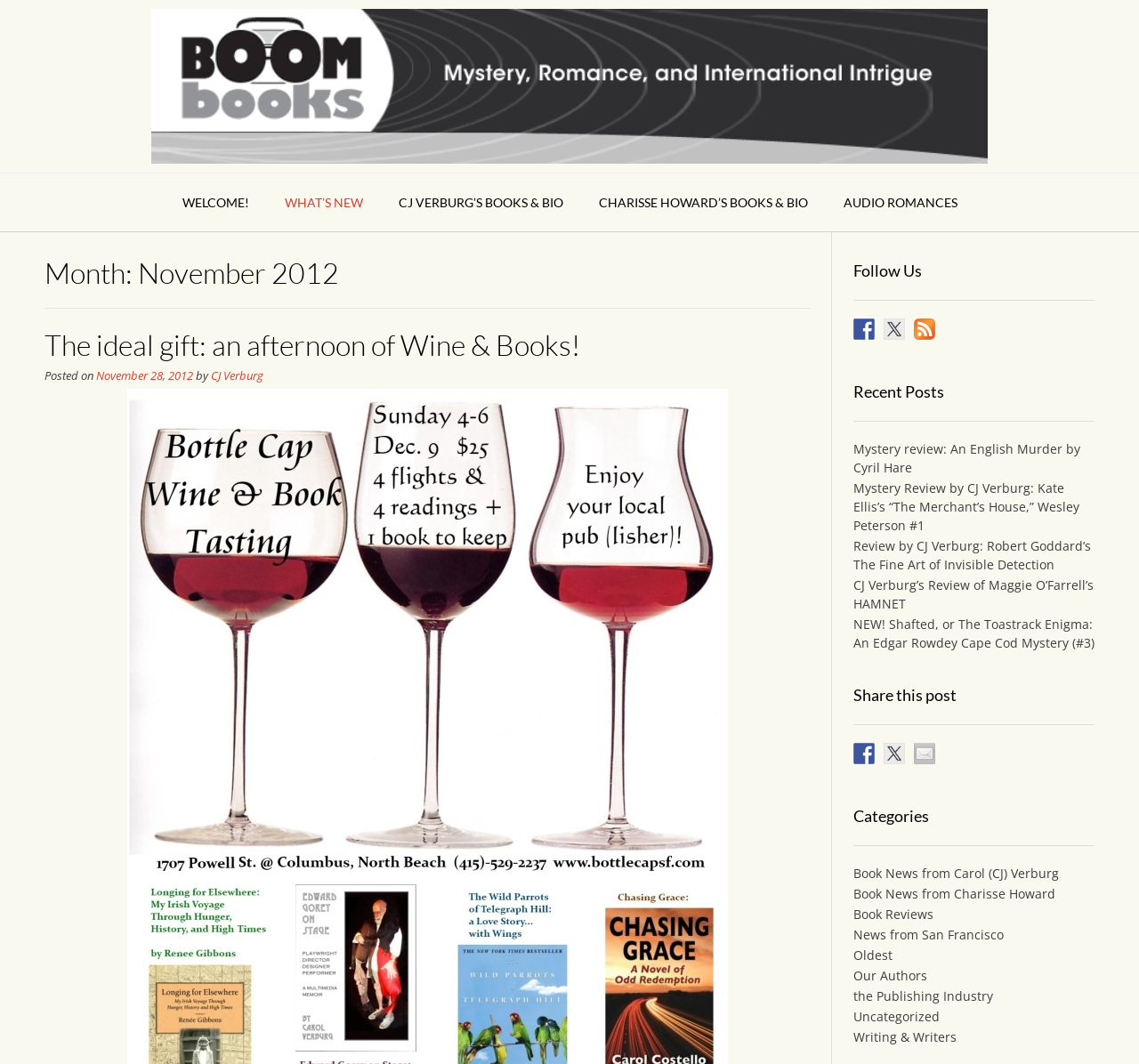Identify the bounding box coordinates necessary to click and complete the given instruction: "Click on the 'WELCOME!' link".

[0.144, 0.163, 0.234, 0.218]